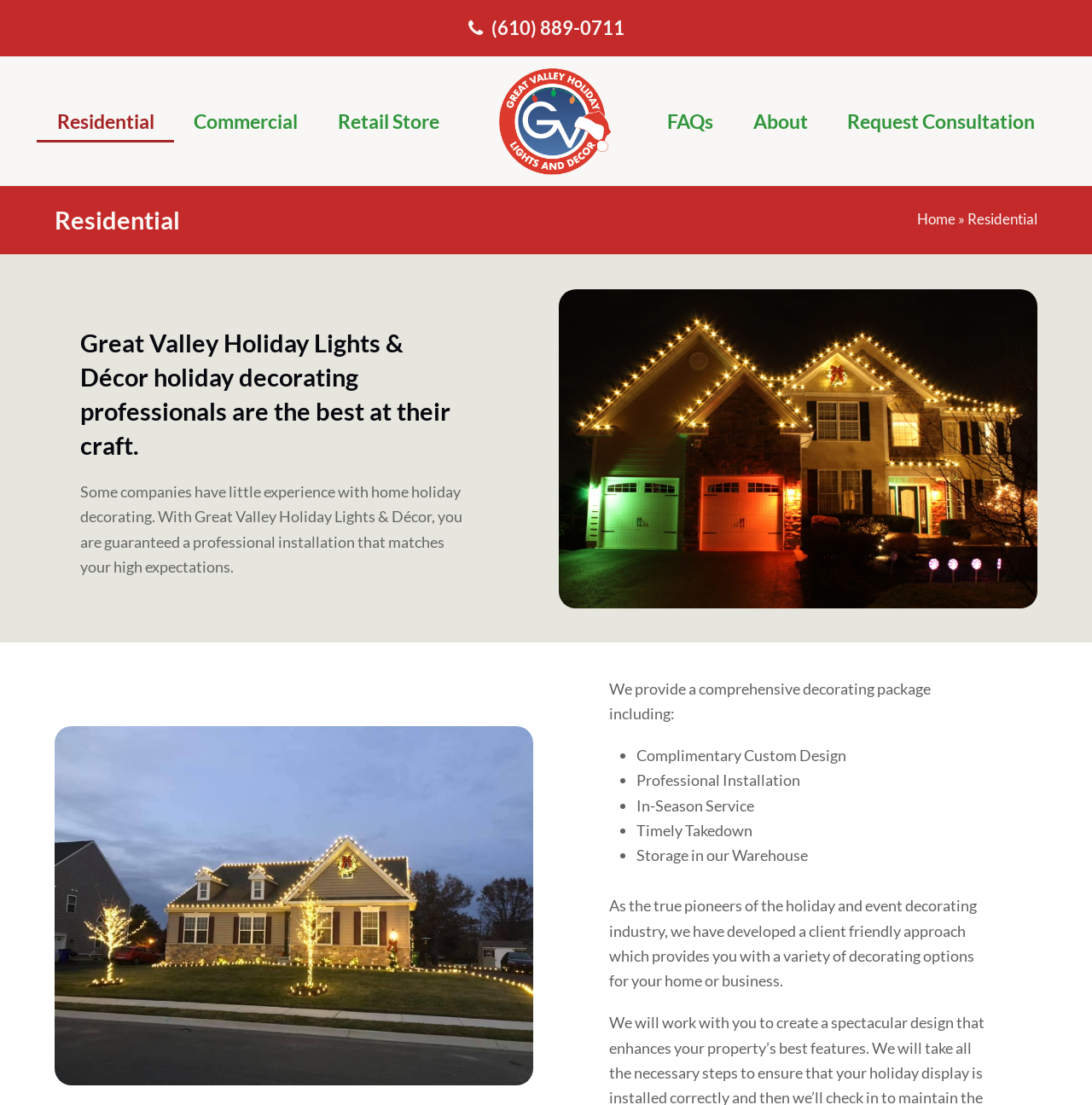Extract the bounding box coordinates of the UI element described: "Home". Provide the coordinates in the format [left, top, right, bottom] with values ranging from 0 to 1.

[0.84, 0.191, 0.875, 0.206]